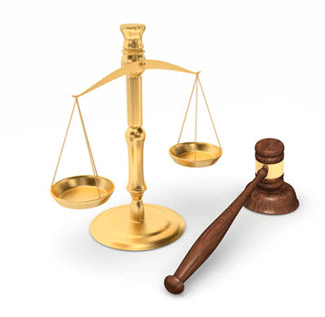Give an elaborate caption for the image.

The image features a traditional representation of justice, showcasing a golden balance scale alongside a wooden gavel. The balance scale symbolizes the equitable assessment of legal matters, highlighting the importance of fairness in the judicial system. The gavel, often used by judges during court proceedings, underscores the authority of the law. This imagery serves as a powerful reminder of the legal processes involved, particularly in the context of the Rhode Island Roundup lawsuits discussed on the webpage, where individuals may seek justice for claims against Monsanto related to cancer risks associated with the herbicide Roundup.